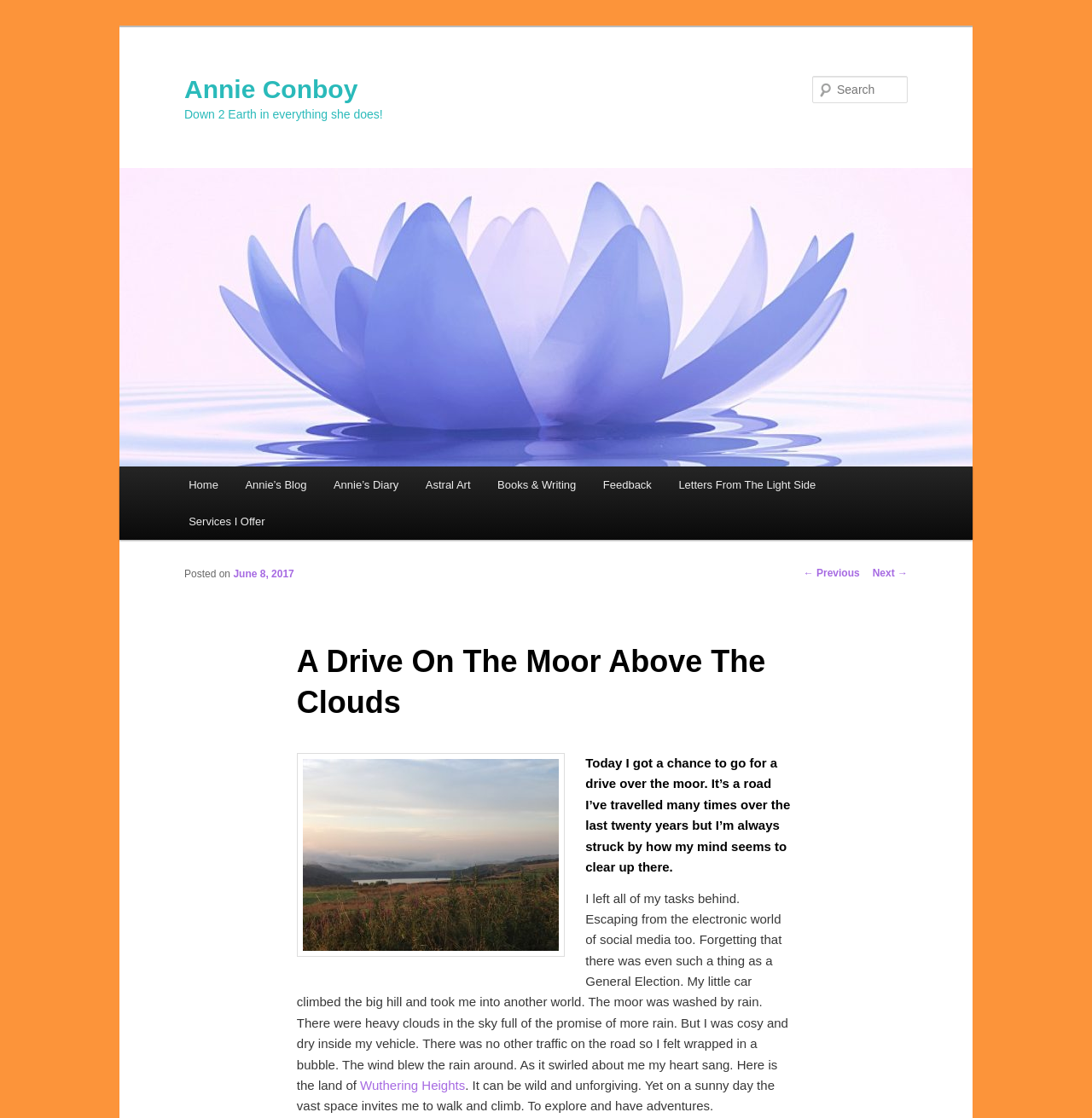Please provide a comprehensive response to the question below by analyzing the image: 
What is the name of the book mentioned in the blog post?

The name of the book is mentioned in the link 'Wuthering Heights' which is located in the paragraph describing the author's experience on the moor.